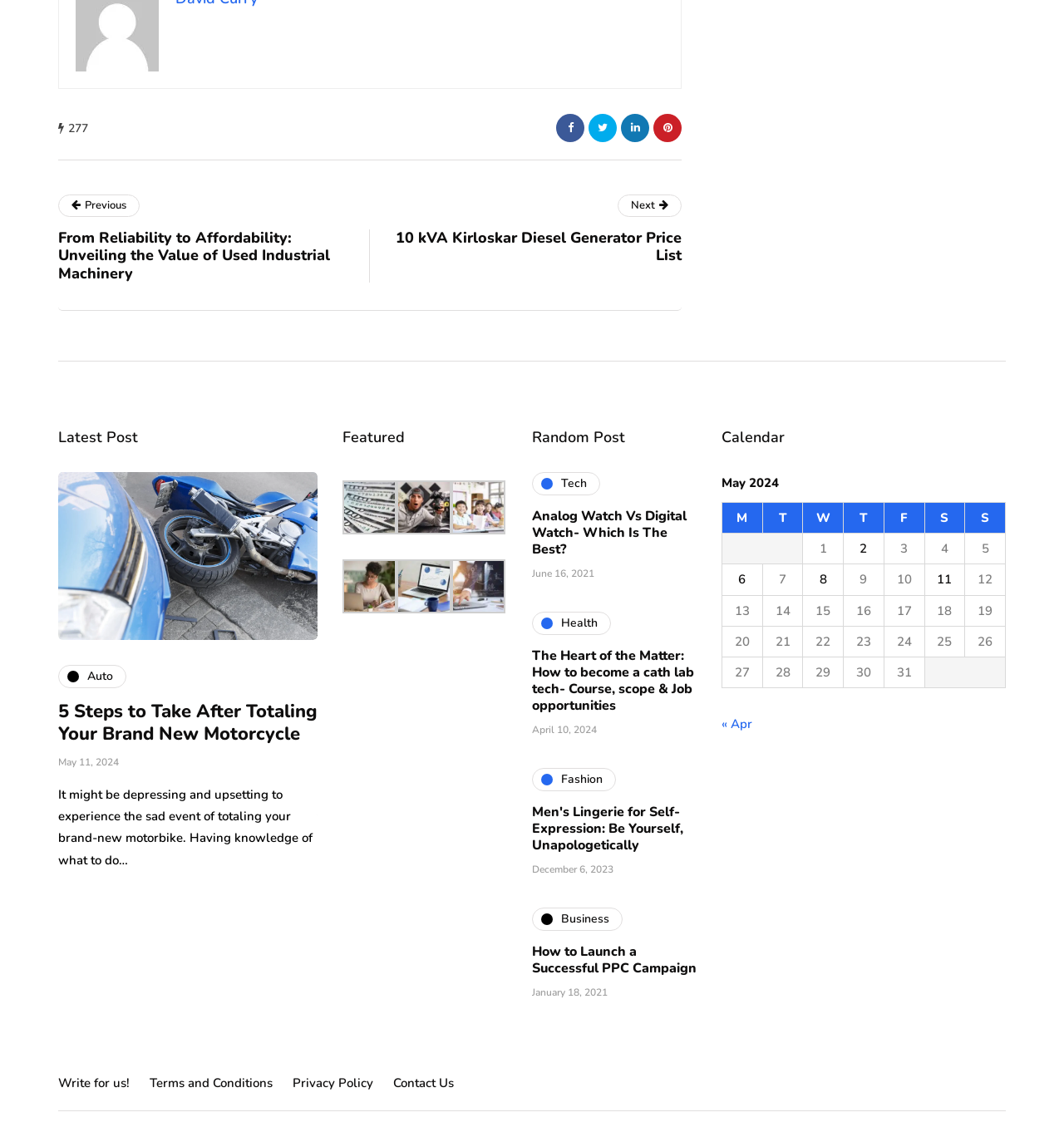Highlight the bounding box coordinates of the element you need to click to perform the following instruction: "Read the 'What Happens if Water Gets Under a Concrete Slab?' post."

[0.542, 0.62, 0.779, 0.663]